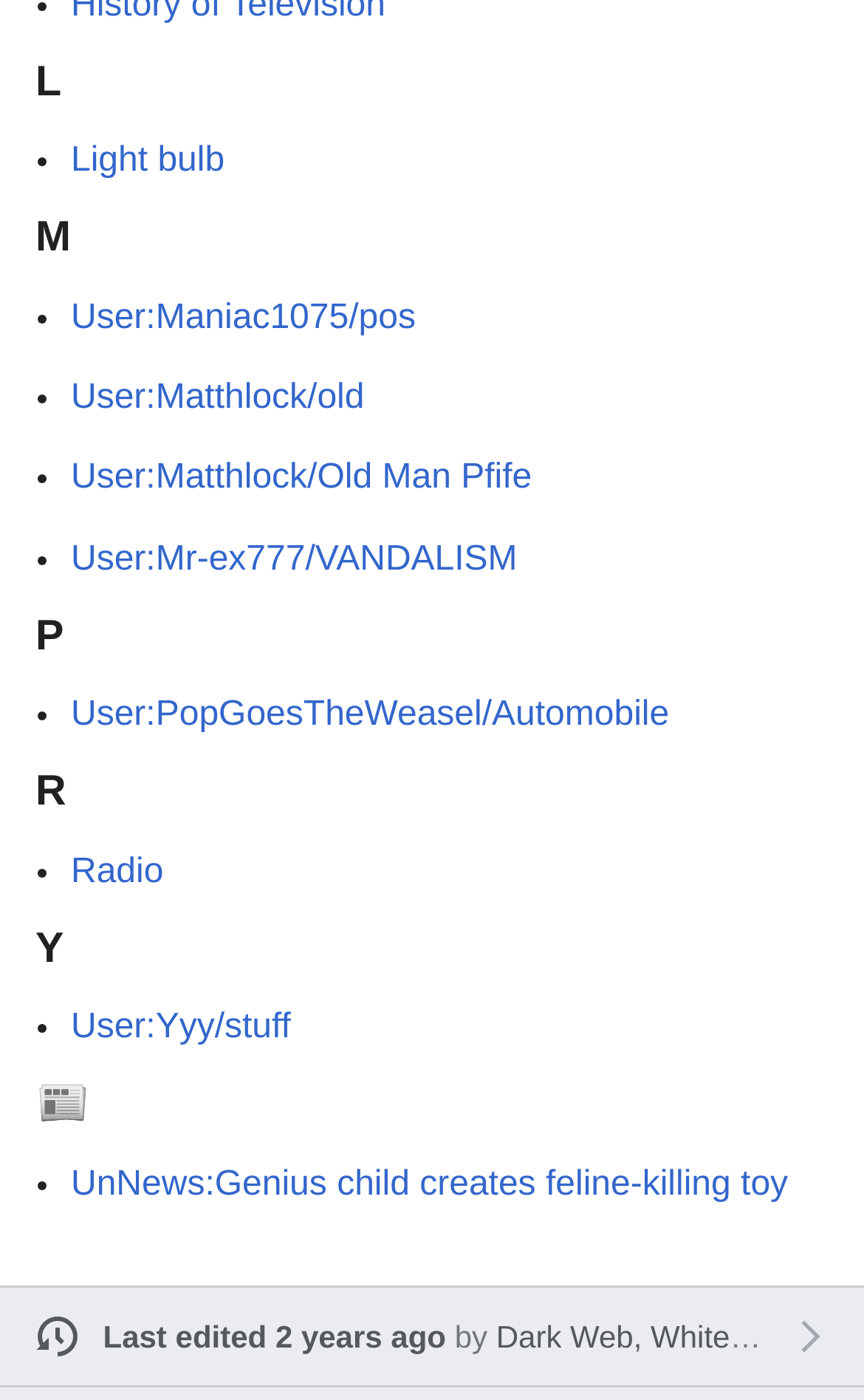Using the elements shown in the image, answer the question comprehensively: How many headings are there on the webpage?

I scanned the webpage and found six headings: 'L', 'M', 'P', 'R', 'Y', and ''. These headings are separated by list markers and contain links underneath them.